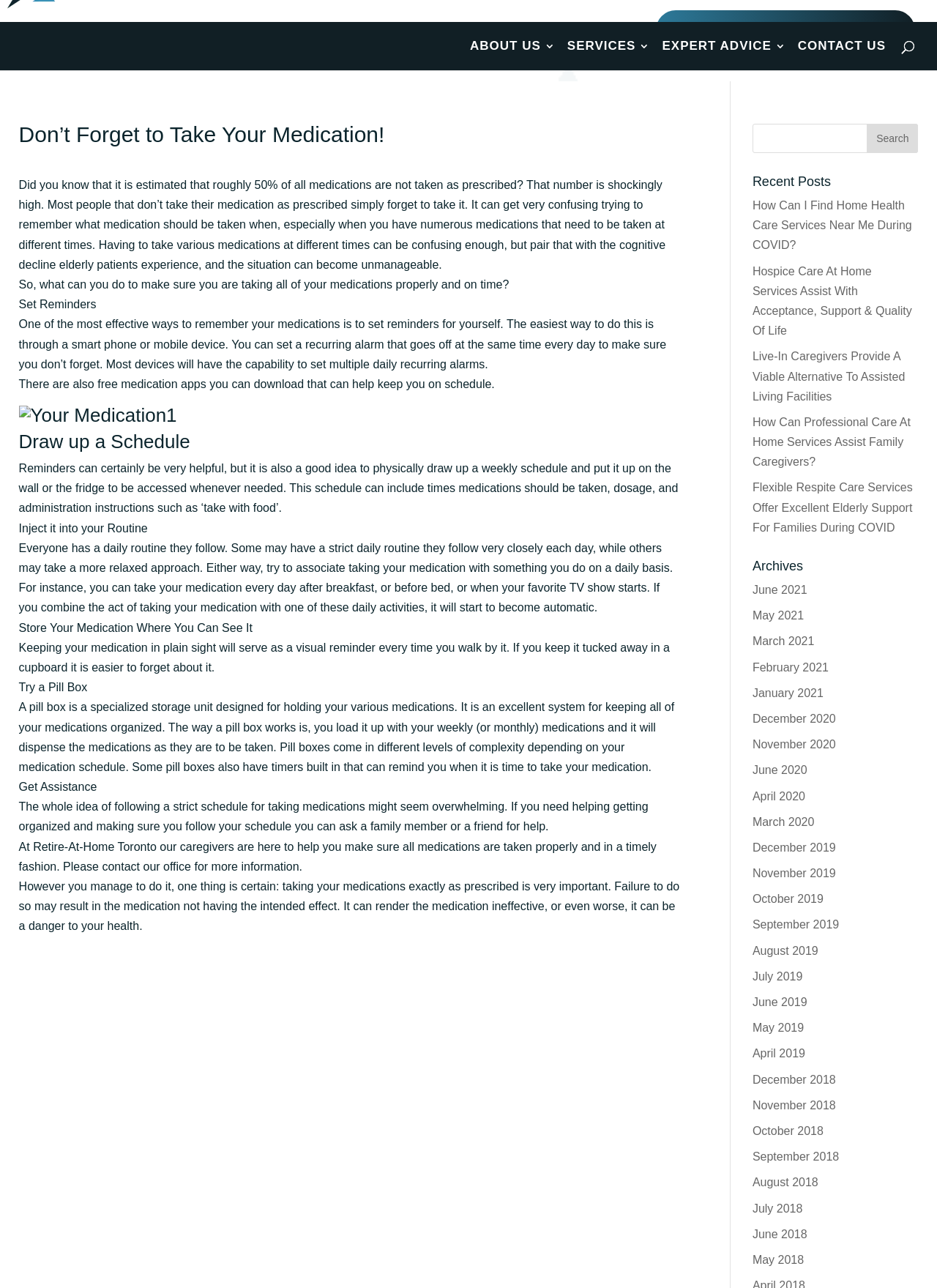Could you provide the bounding box coordinates for the portion of the screen to click to complete this instruction: "Request a free consultation"?

[0.7, 0.008, 0.977, 0.038]